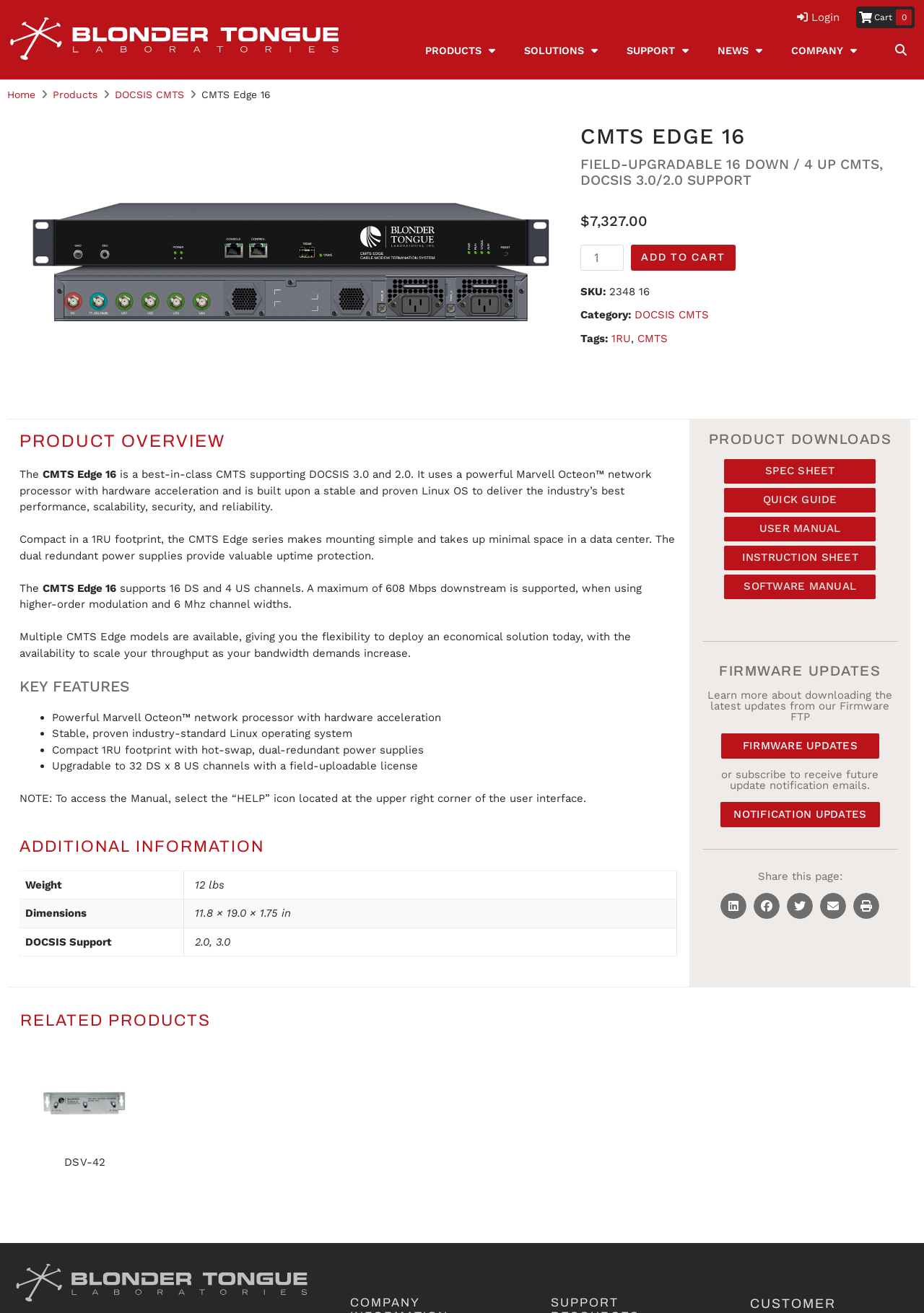Please find the bounding box coordinates of the element's region to be clicked to carry out this instruction: "Download the 'SPEC SHEET'".

[0.784, 0.349, 0.948, 0.368]